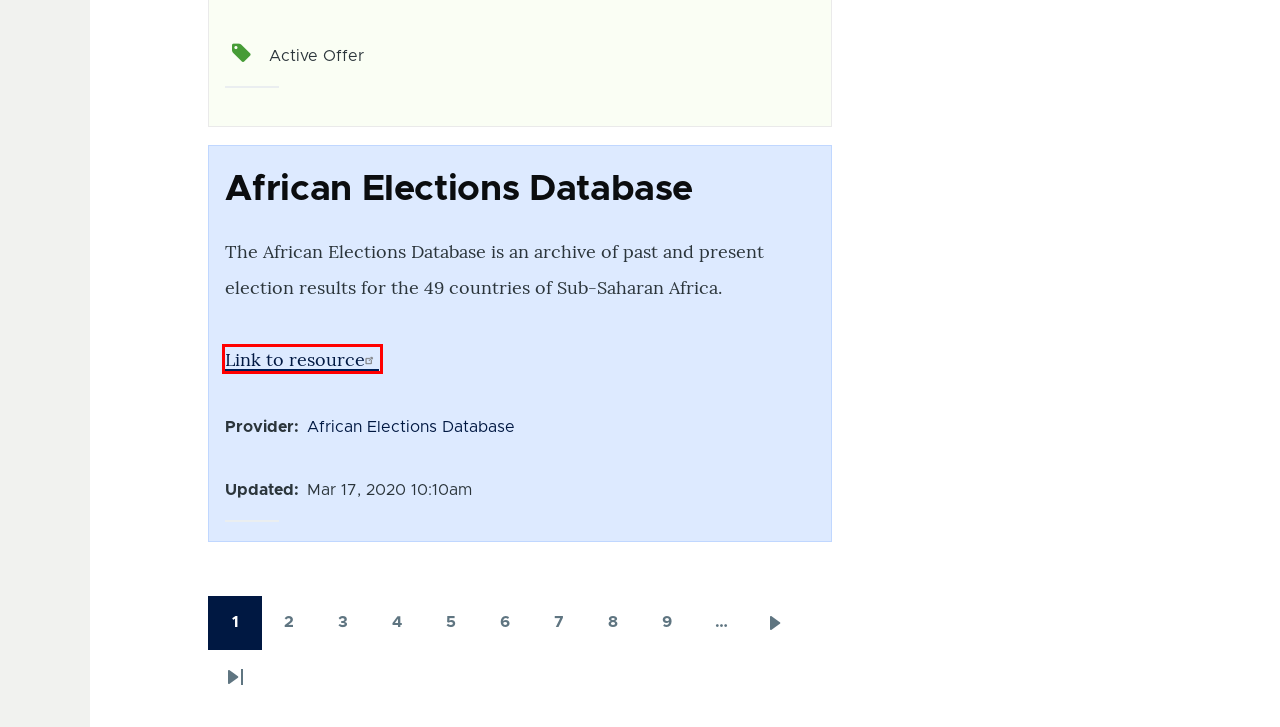Review the screenshot of a webpage that includes a red bounding box. Choose the webpage description that best matches the new webpage displayed after clicking the element within the bounding box. Here are the candidates:
A. African Elections Database
B. Collections | CRL
C. Middle East & North Africa - East View
D. Collaborations | CRL
E. Center for Research Libraries
F. Archiving & Preservation | CRL
G. Readex | eDesiderata
H. Seventeenth and Eighteenth Century Nichols Newspapers Collection

A